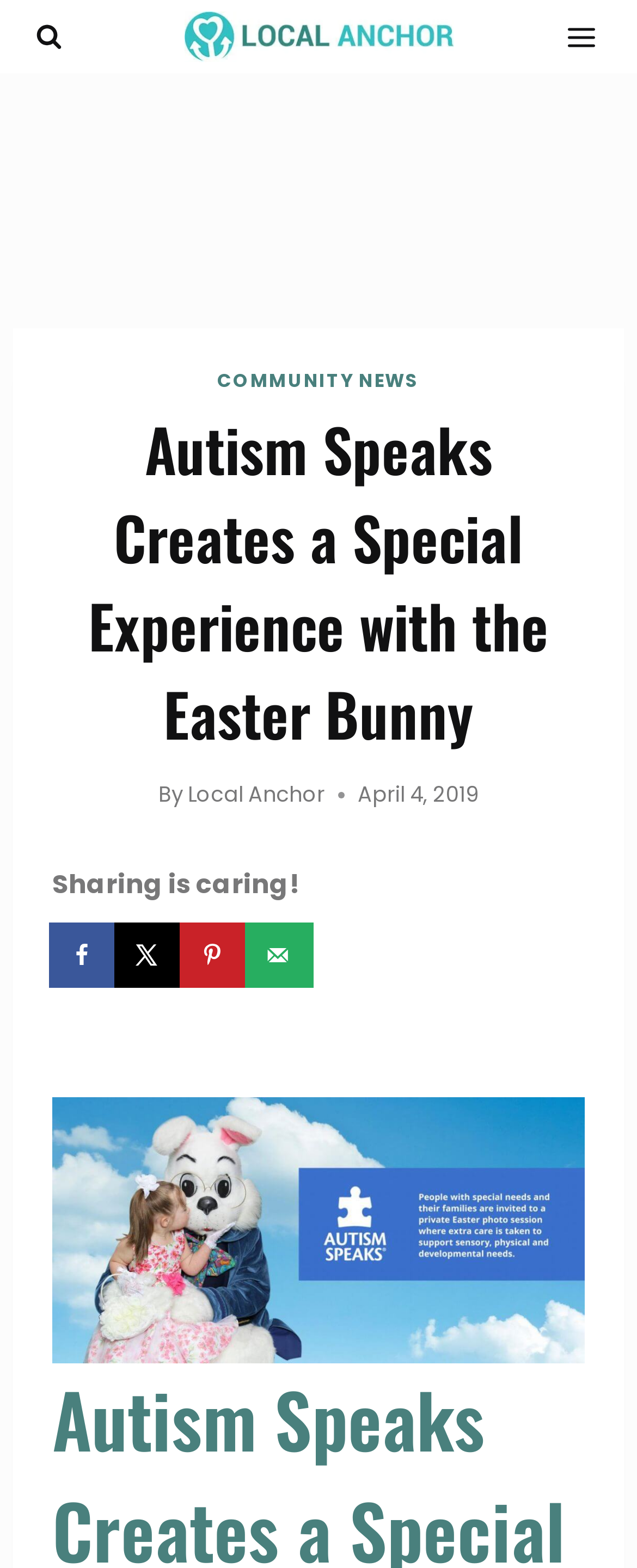Who is the partner of The South Bay Galleria?
Please describe in detail the information shown in the image to answer the question.

The partner of The South Bay Galleria is Autism Speaks, as mentioned in the text 'April is World Autism Awareness Month and The South Bay Galleria has partnered with Autism Speaks to bring a very special event with the Easter Bunny to those children who need a little more special experience.'